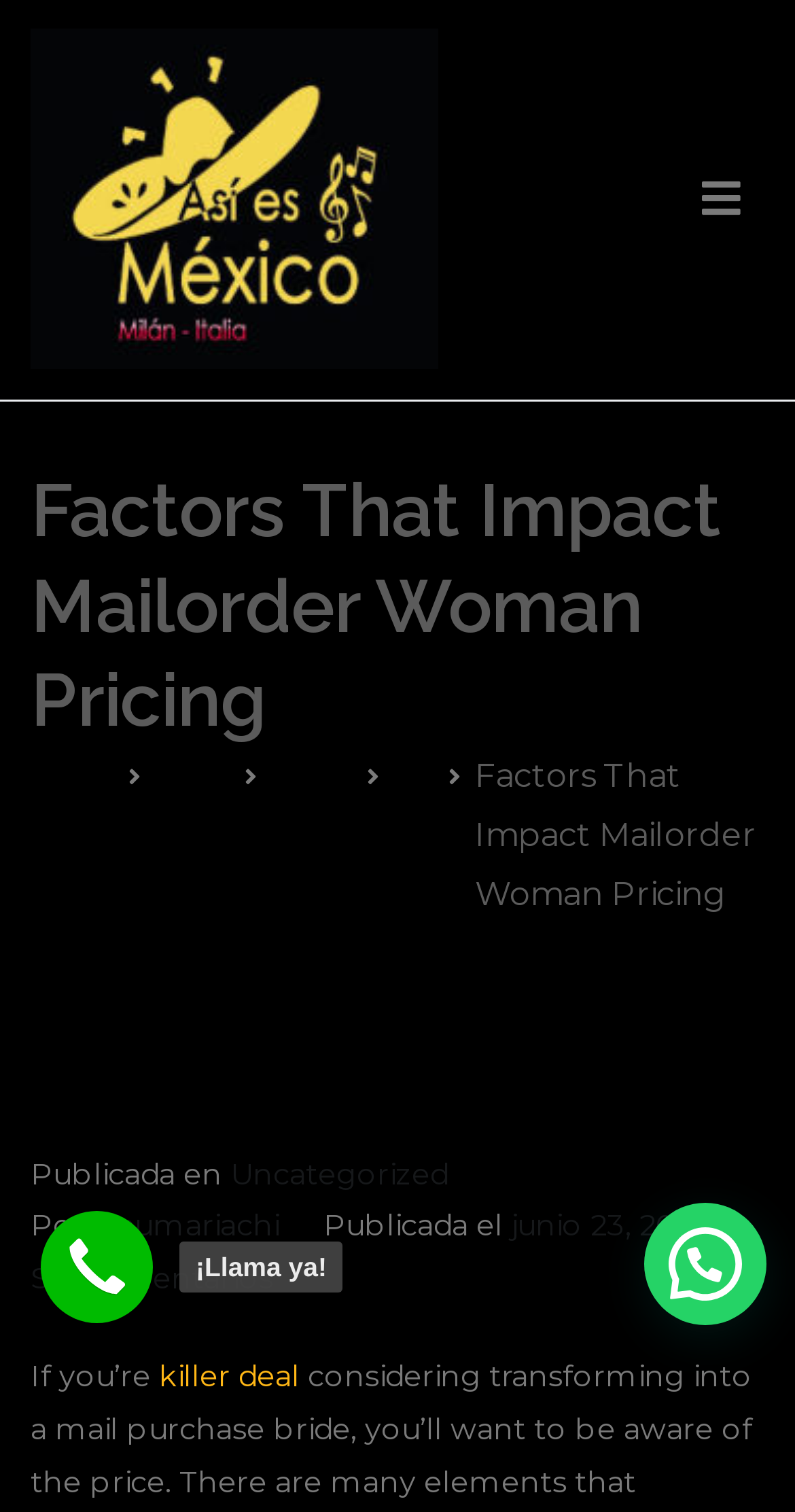Pinpoint the bounding box coordinates of the element that must be clicked to accomplish the following instruction: "Read the article published on June 23, 2021". The coordinates should be in the format of four float numbers between 0 and 1, i.e., [left, top, right, bottom].

[0.643, 0.799, 0.886, 0.823]